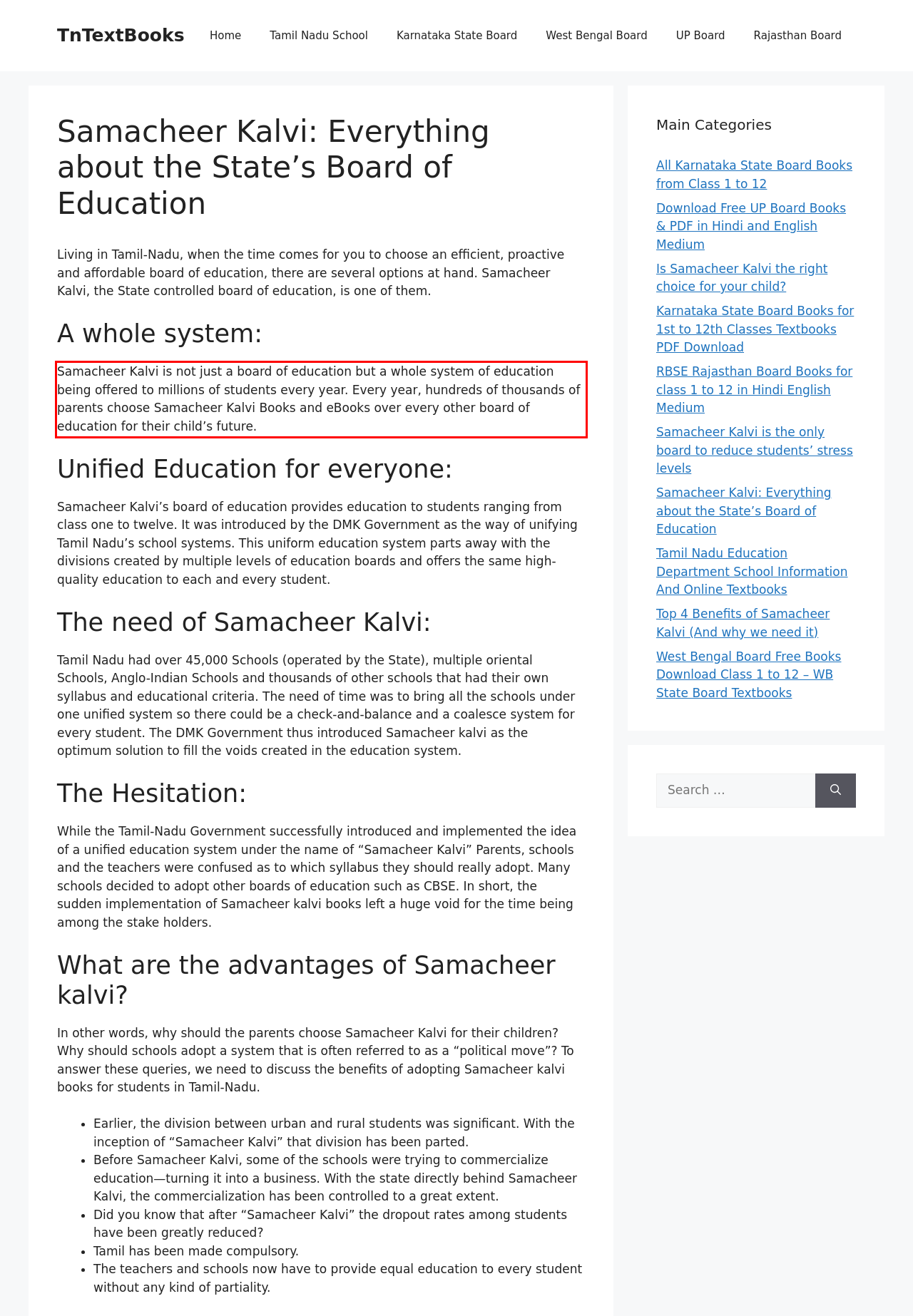Please perform OCR on the text within the red rectangle in the webpage screenshot and return the text content.

Samacheer Kalvi is not just a board of education but a whole system of education being offered to millions of students every year. Every year, hundreds of thousands of parents choose Samacheer Kalvi Books and eBooks over every other board of education for their child’s future.